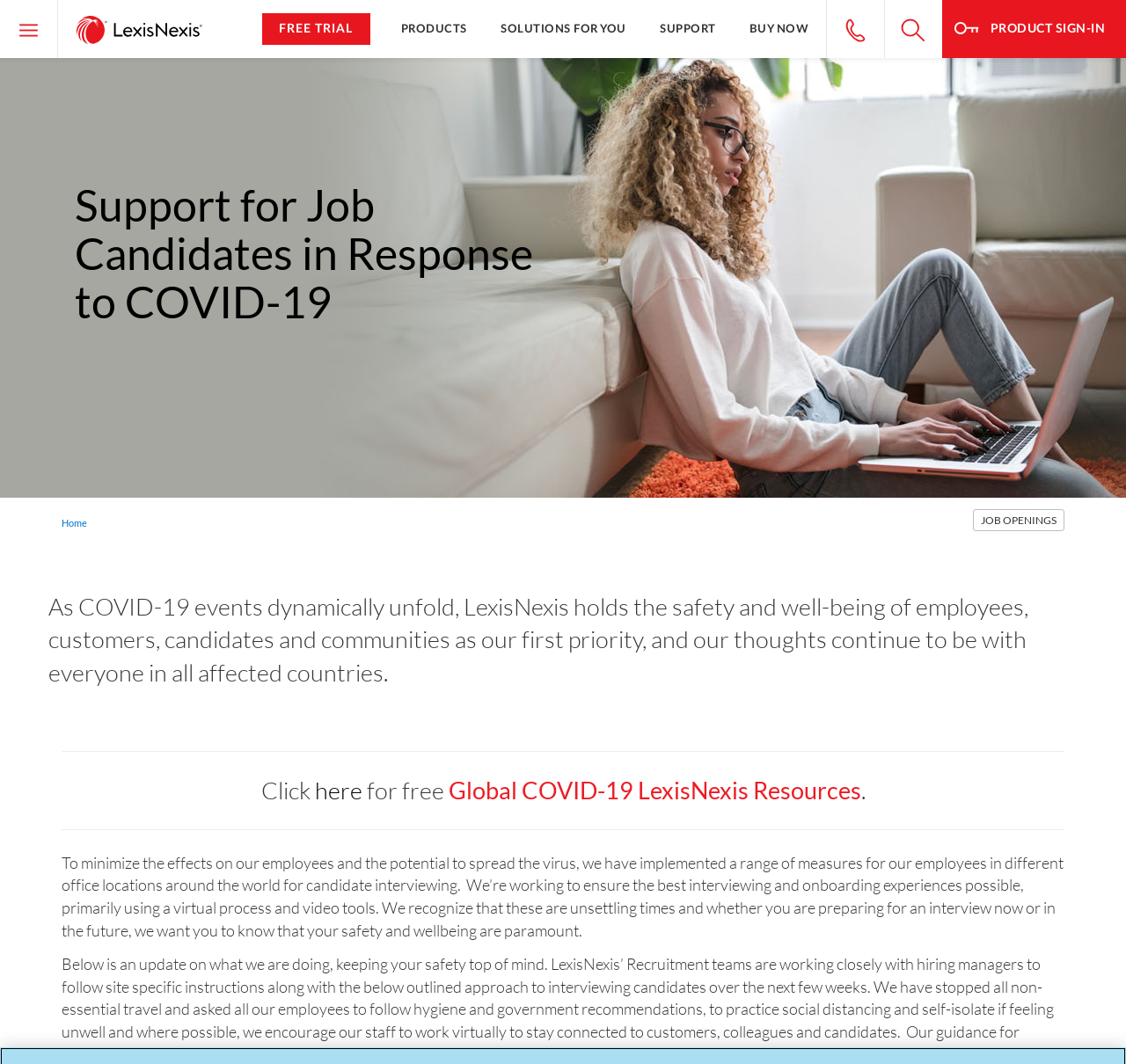Please determine the bounding box coordinates of the area that needs to be clicked to complete this task: 'Click on 'FREE TRIAL''. The coordinates must be four float numbers between 0 and 1, formatted as [left, top, right, bottom].

[0.233, 0.012, 0.329, 0.042]